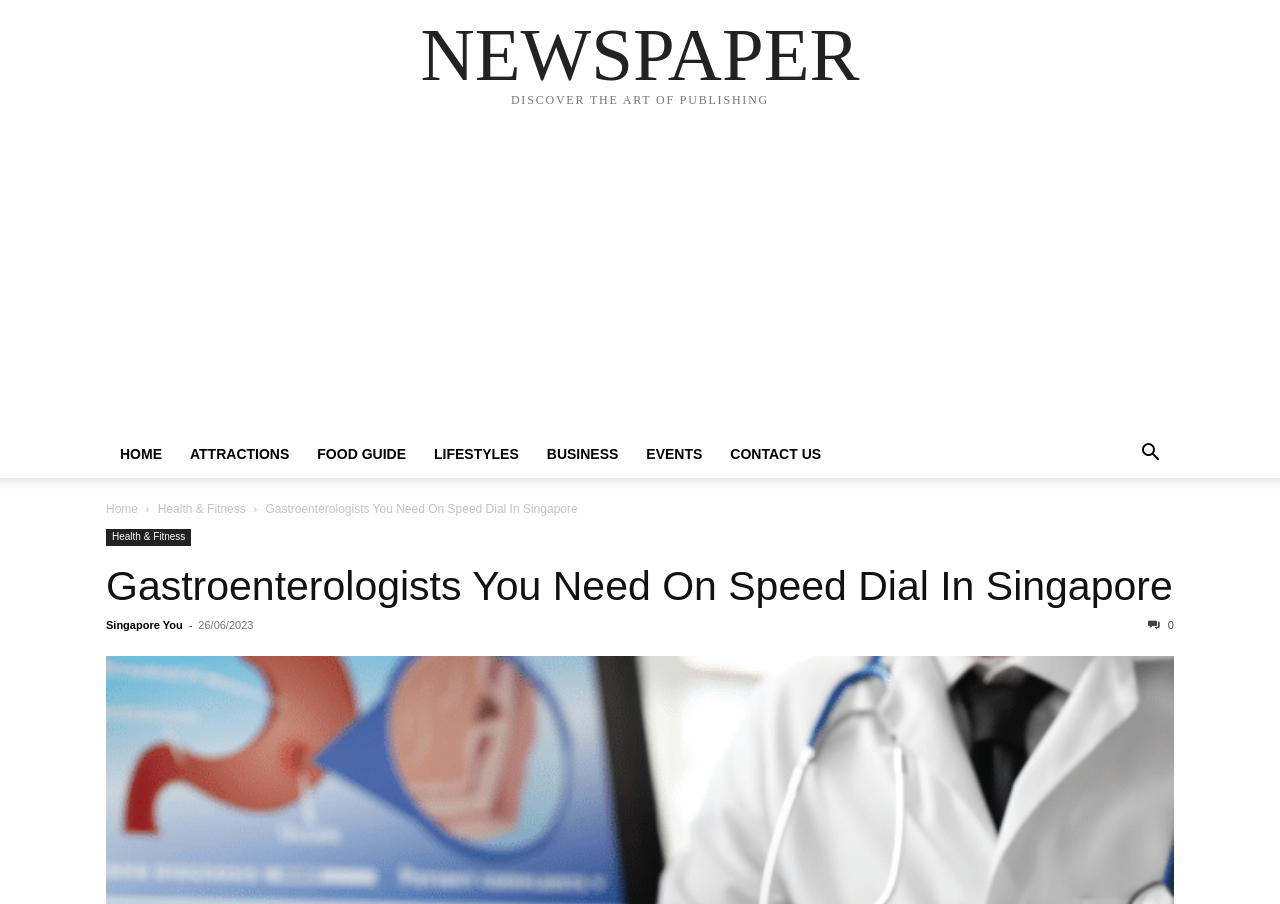Use a single word or phrase to answer this question: 
How many columns are there in the navigation bar?

1